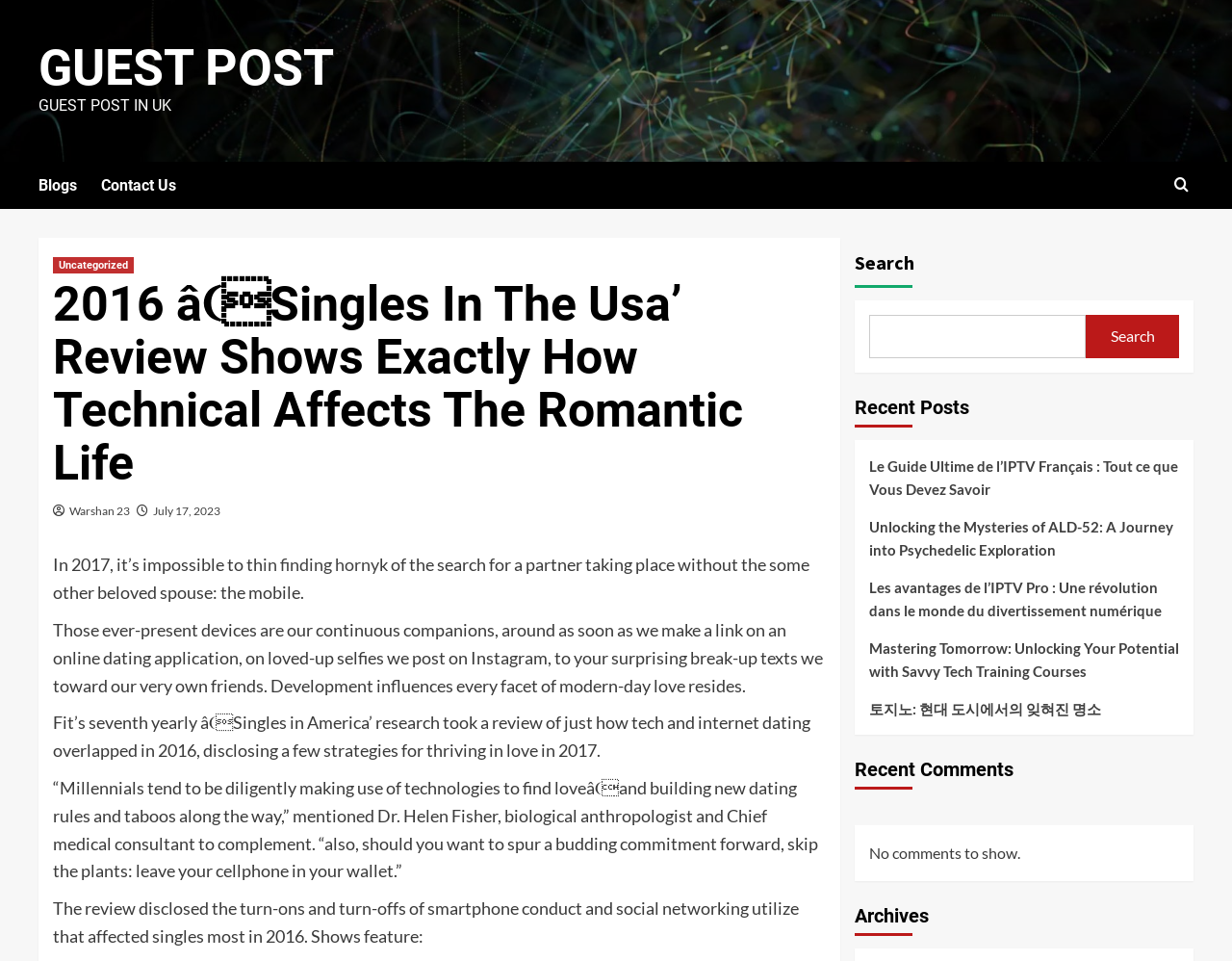Please locate the bounding box coordinates of the element's region that needs to be clicked to follow the instruction: "Click on 'Uncategorized'". The bounding box coordinates should be provided as four float numbers between 0 and 1, i.e., [left, top, right, bottom].

[0.043, 0.267, 0.109, 0.284]